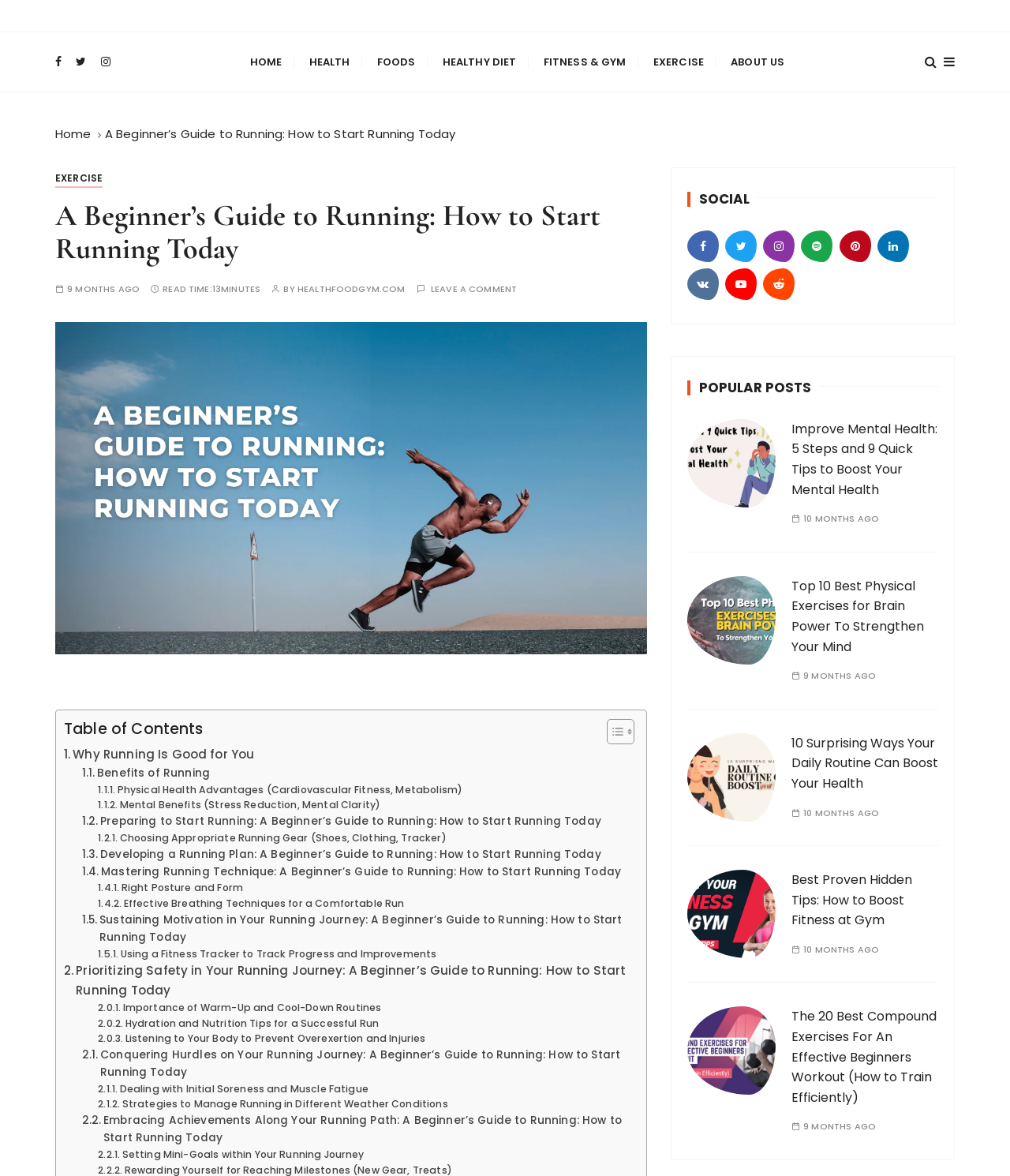Write a detailed summary of the webpage, including text, images, and layout.

This webpage is a beginner's guide to running, with a focus on the benefits and preparation for starting a running routine. At the top of the page, there is a navigation menu with links to different sections of the website, including "HOME", "HEALTH", "FOODS", "HEALTHY DIET", "FITNESS & GYM", "EXERCISE", and "ABOUT US". Below the navigation menu, there is a breadcrumbs section that shows the current page's location within the website.

The main content of the page is divided into several sections. The first section is an introduction to running, with a heading that reads "A Beginner’s Guide to Running: How to Start Running Today". Below the heading, there is a paragraph of text that summarizes the benefits of running. To the right of the text, there is a figure with an image related to running.

The next section is a table of contents that lists the different topics covered in the guide, including "Why Running Is Good for You", "Benefits of Running", "Preparing to Start Running", and others. Each topic is a link that jumps to a specific section of the page.

The main content of the guide is organized into sections, each with a heading and a series of links that provide more information on the topic. The sections cover topics such as the physical and mental benefits of running, preparing to start running, developing a running plan, and sustaining motivation.

To the right of the main content, there is a sidebar with several sections. The first section is labeled "SOCIAL" and contains a series of links to social media platforms. The next section is labeled "POPULAR POSTS" and contains a list of article summaries with links to read more.

At the bottom of the page, there are two article summaries with links to read more. Each summary includes an image and a brief description of the article.